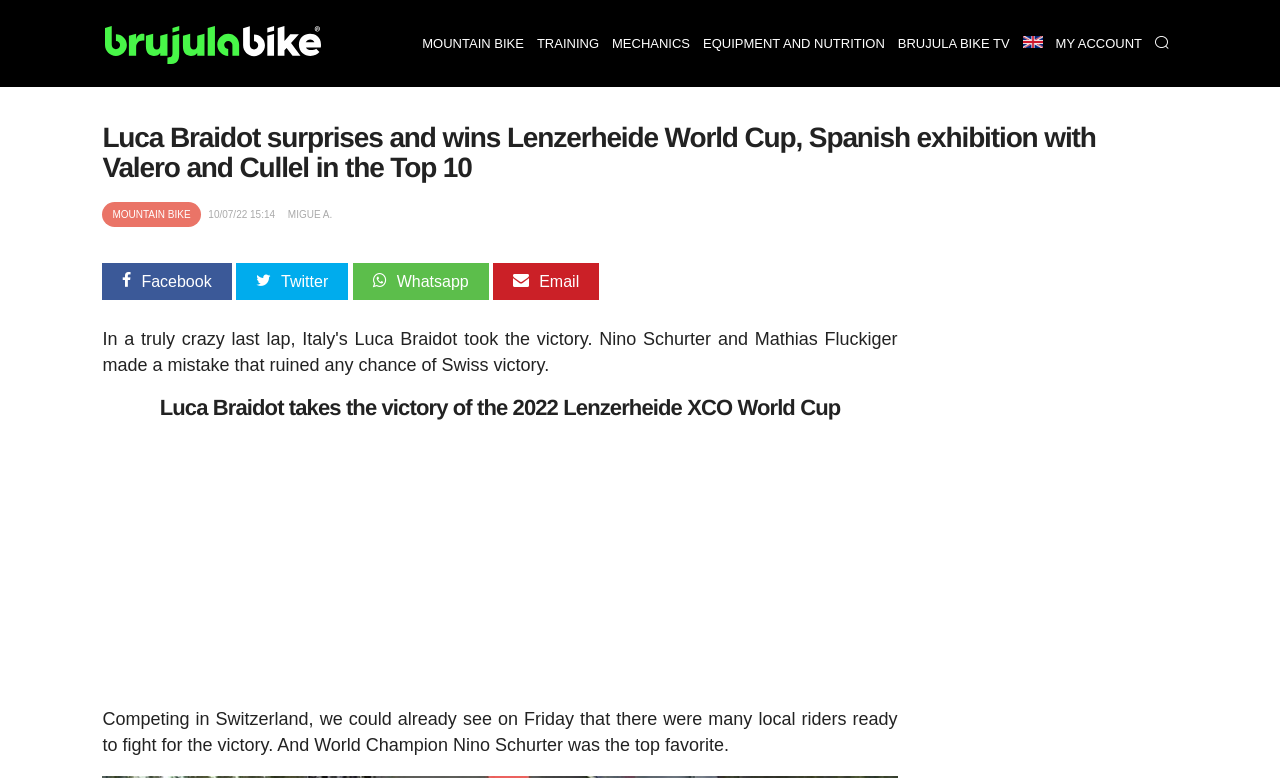Identify the bounding box of the UI component described as: "Mountain bike".

[0.324, 0.0, 0.414, 0.112]